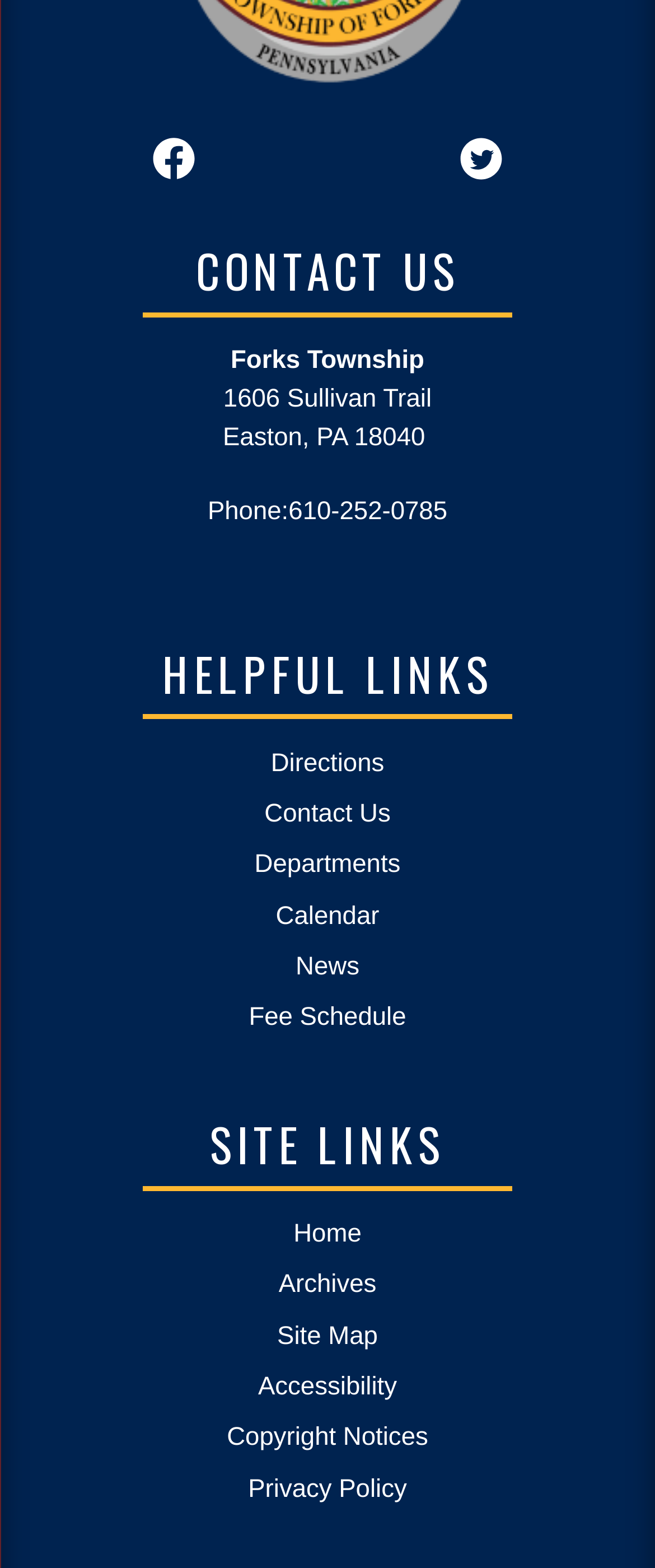Locate the bounding box coordinates of the clickable part needed for the task: "Get directions".

[0.413, 0.477, 0.587, 0.496]